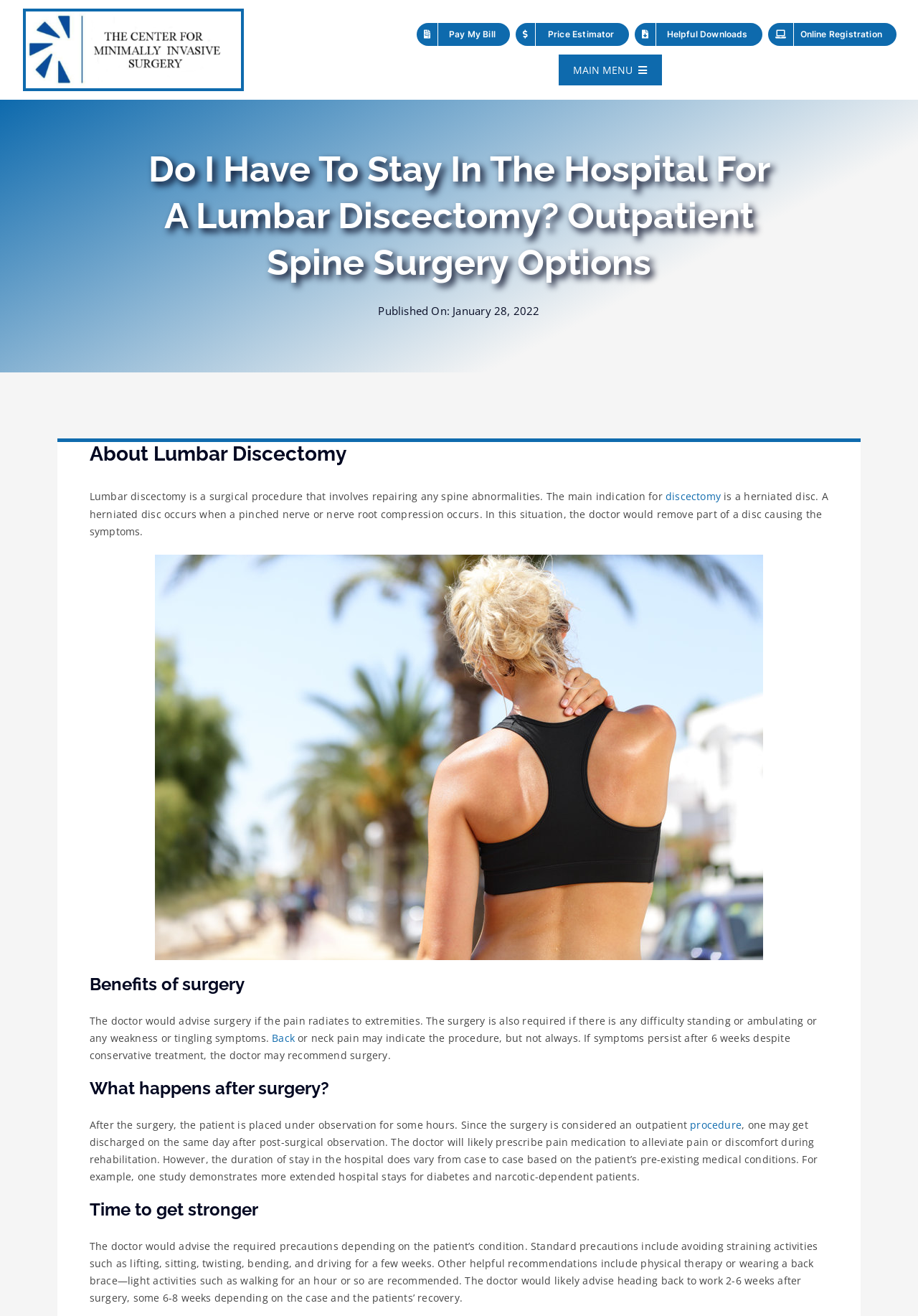Using the provided element description "discectomy", determine the bounding box coordinates of the UI element.

[0.725, 0.372, 0.785, 0.382]